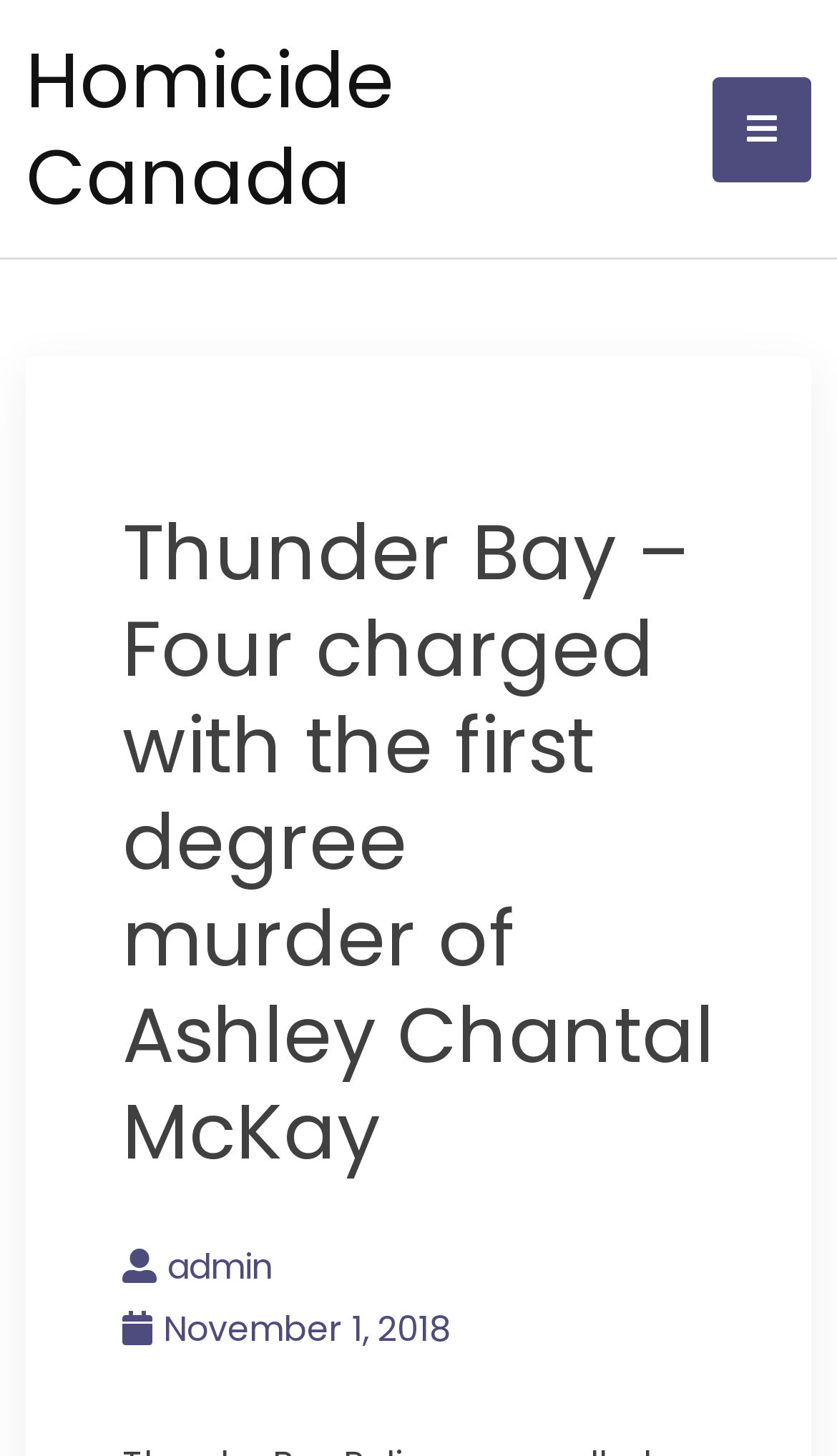Given the element description: "Homicide Canada", predict the bounding box coordinates of this UI element. The coordinates must be four float numbers between 0 and 1, given as [left, top, right, bottom].

[0.031, 0.018, 0.472, 0.159]